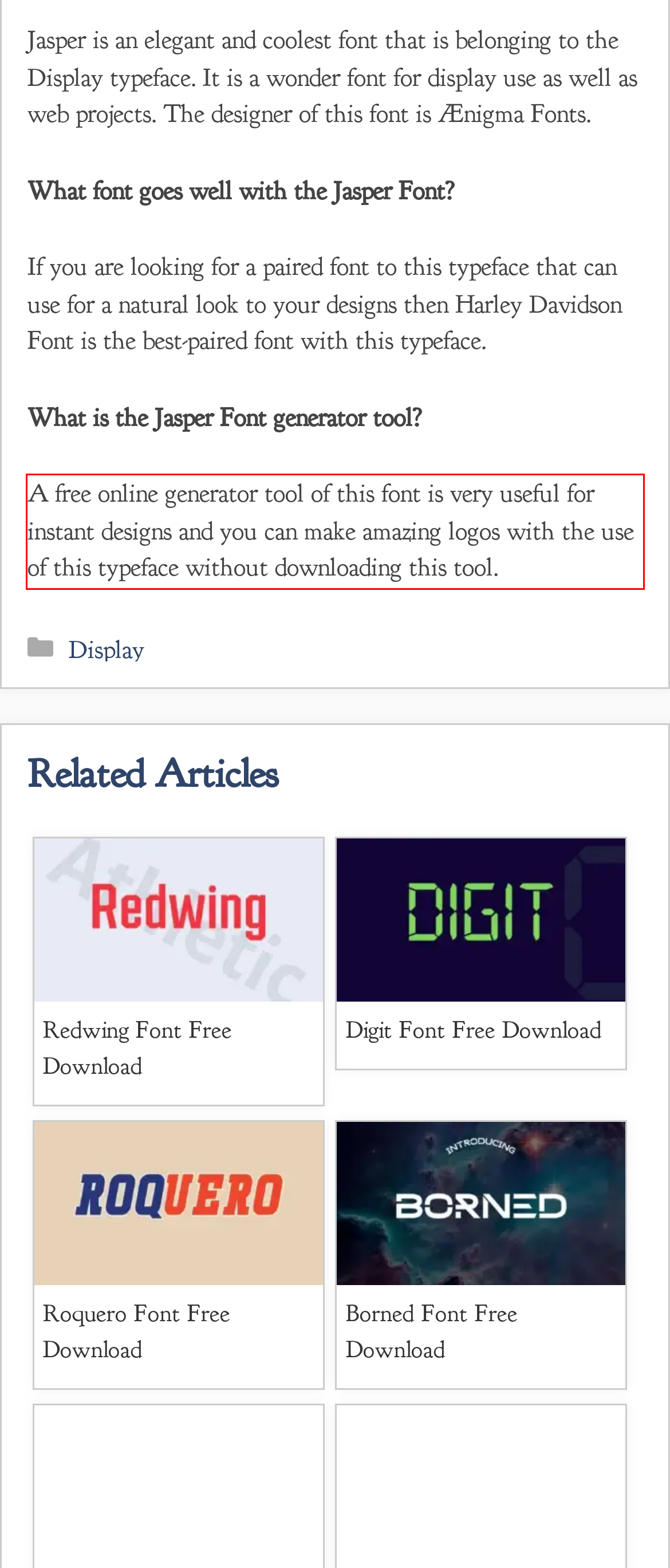Given a screenshot of a webpage with a red bounding box, please identify and retrieve the text inside the red rectangle.

A free online generator tool of this font is very useful for instant designs and you can make amazing logos with the use of this typeface without downloading this tool.